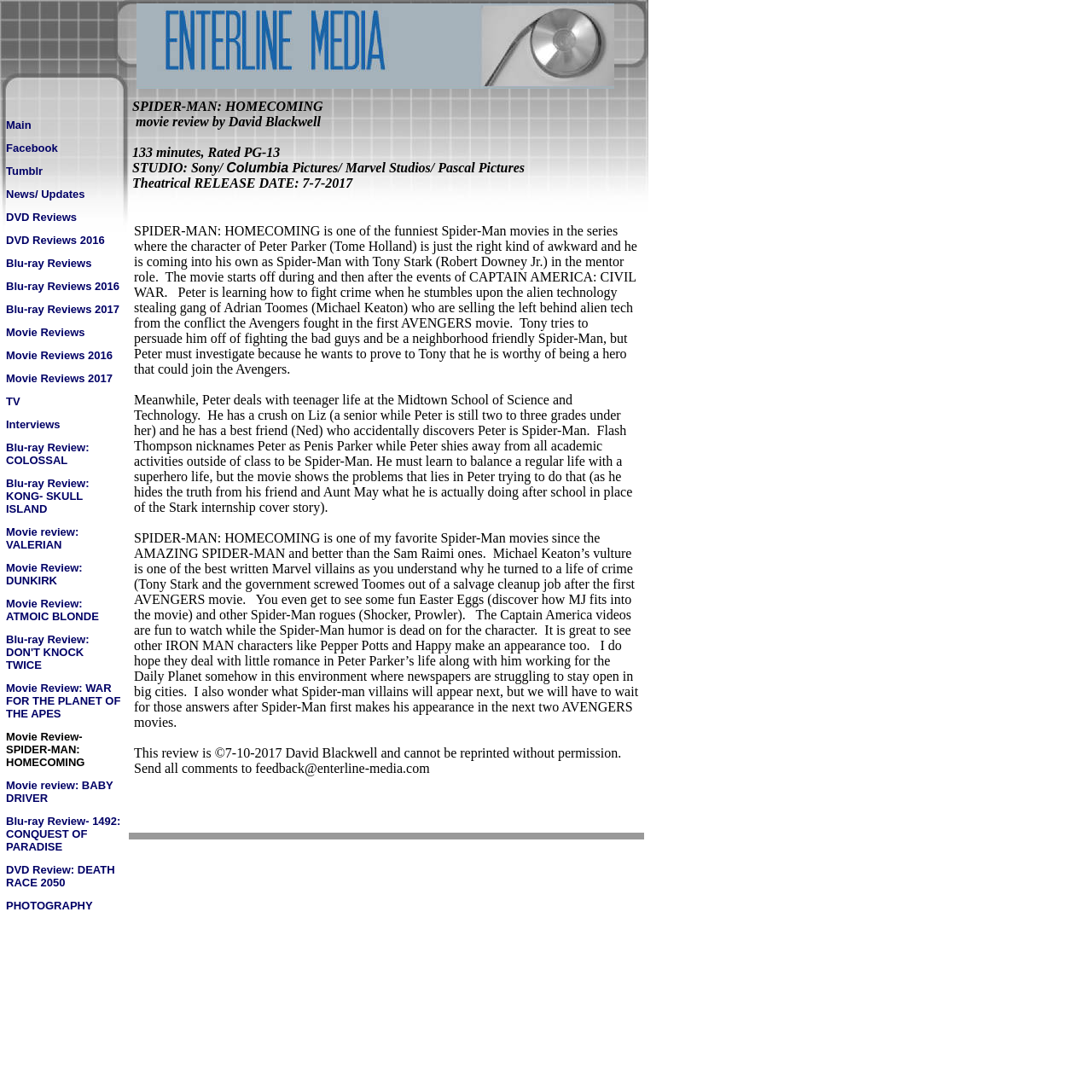Based on the provided description, "Blu-ray Reviews 2017", find the bounding box of the corresponding UI element in the screenshot.

[0.005, 0.276, 0.109, 0.289]